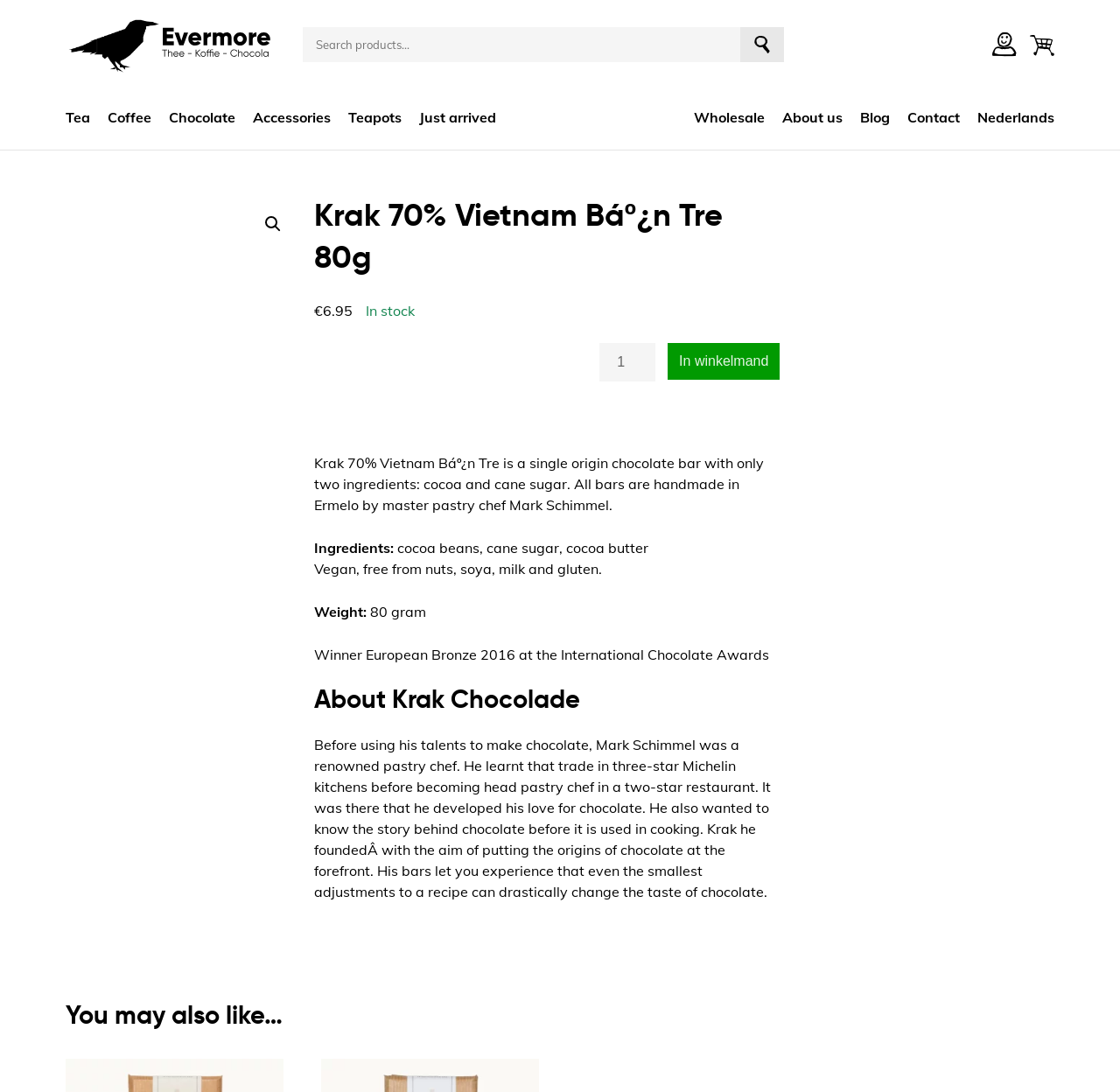Please answer the following question using a single word or phrase: 
What is the theme of the links at the top of the webpage?

products and categories